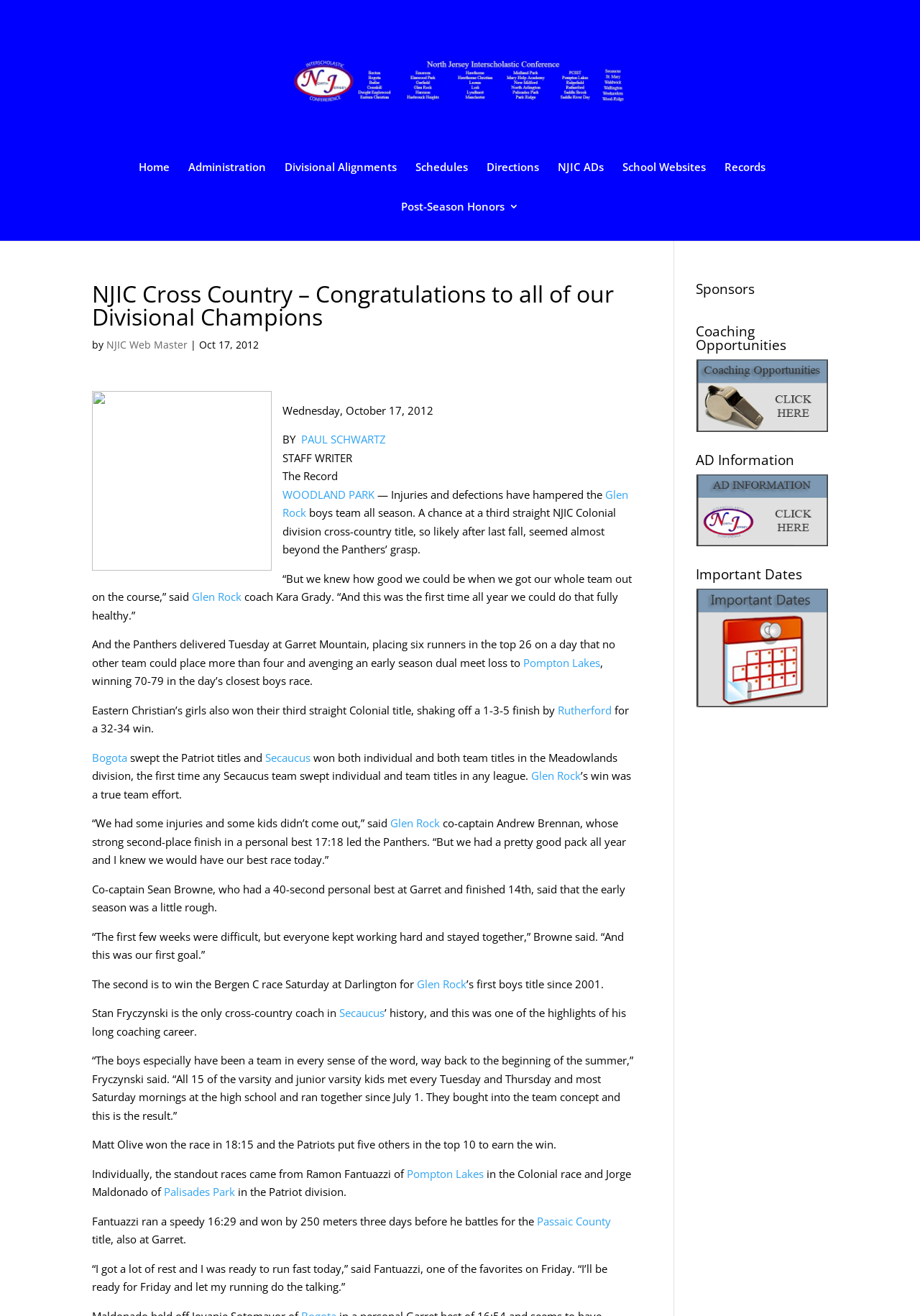Please answer the following question using a single word or phrase: What is the name of the high school where the Secaucus team met every Tuesday and Thursday?

Secaucus high school